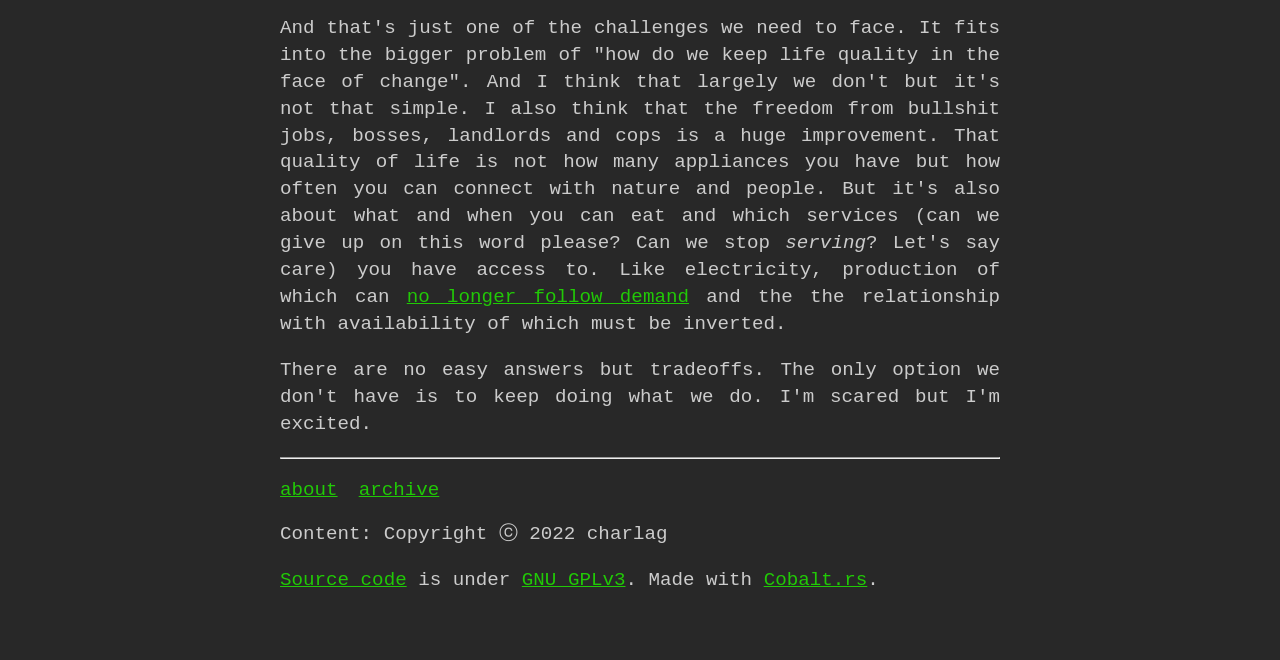Give a one-word or short phrase answer to the question: 
What is the relationship between demand and availability?

must be inverted